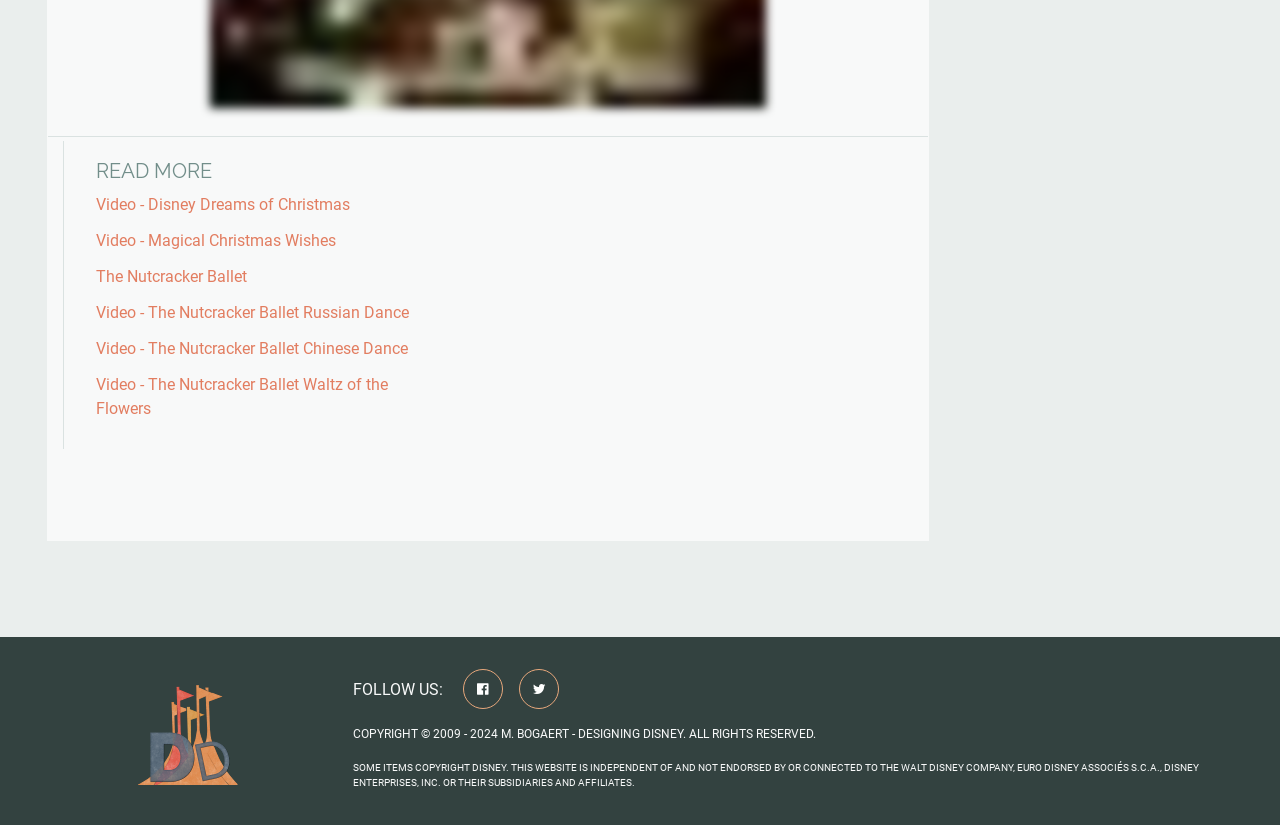Find the bounding box coordinates of the element I should click to carry out the following instruction: "Follow Designing Disney on Facebook".

[0.361, 0.81, 0.393, 0.859]